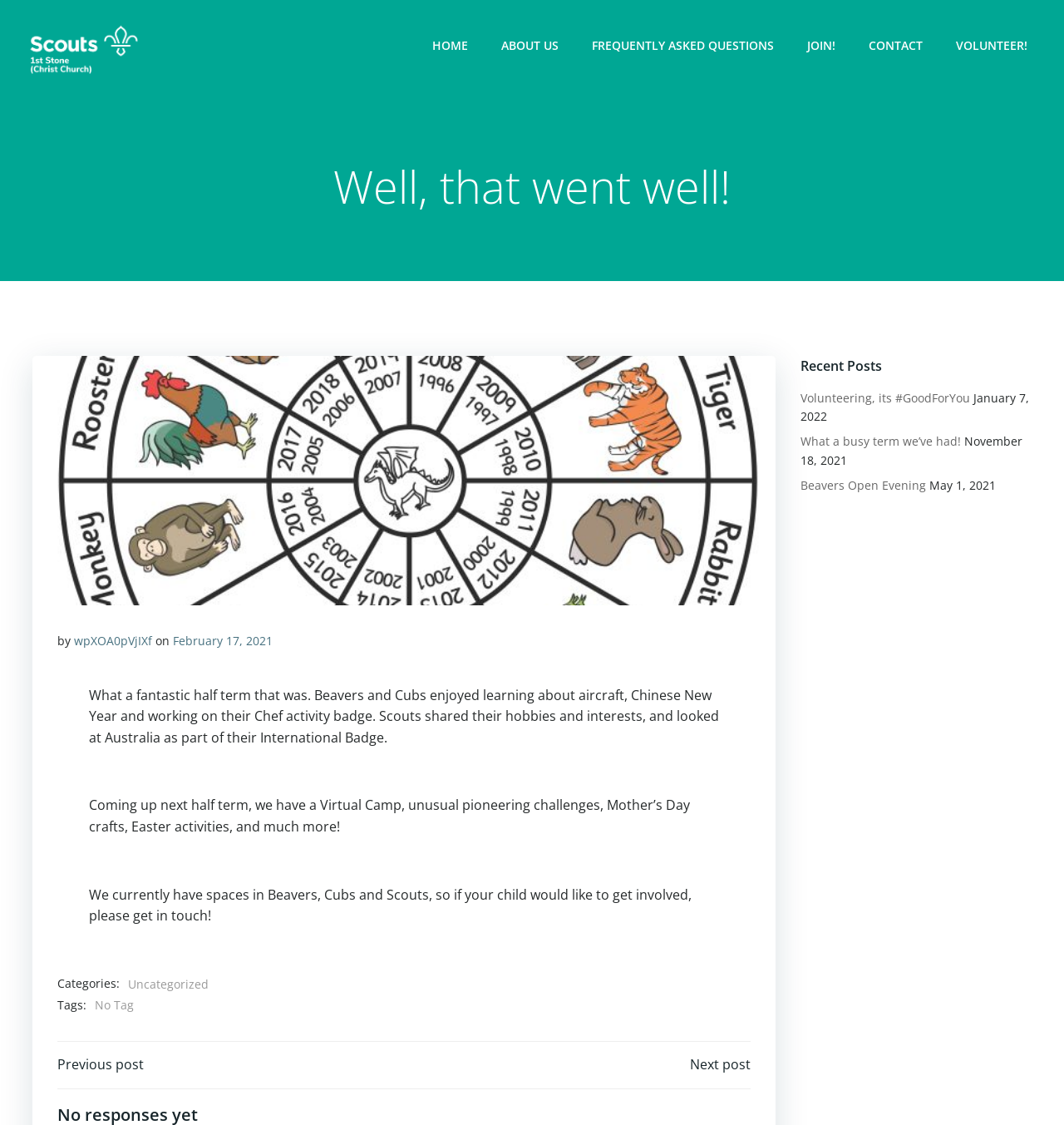Provide the bounding box coordinates of the area you need to click to execute the following instruction: "Read the latest post".

[0.084, 0.609, 0.676, 0.664]